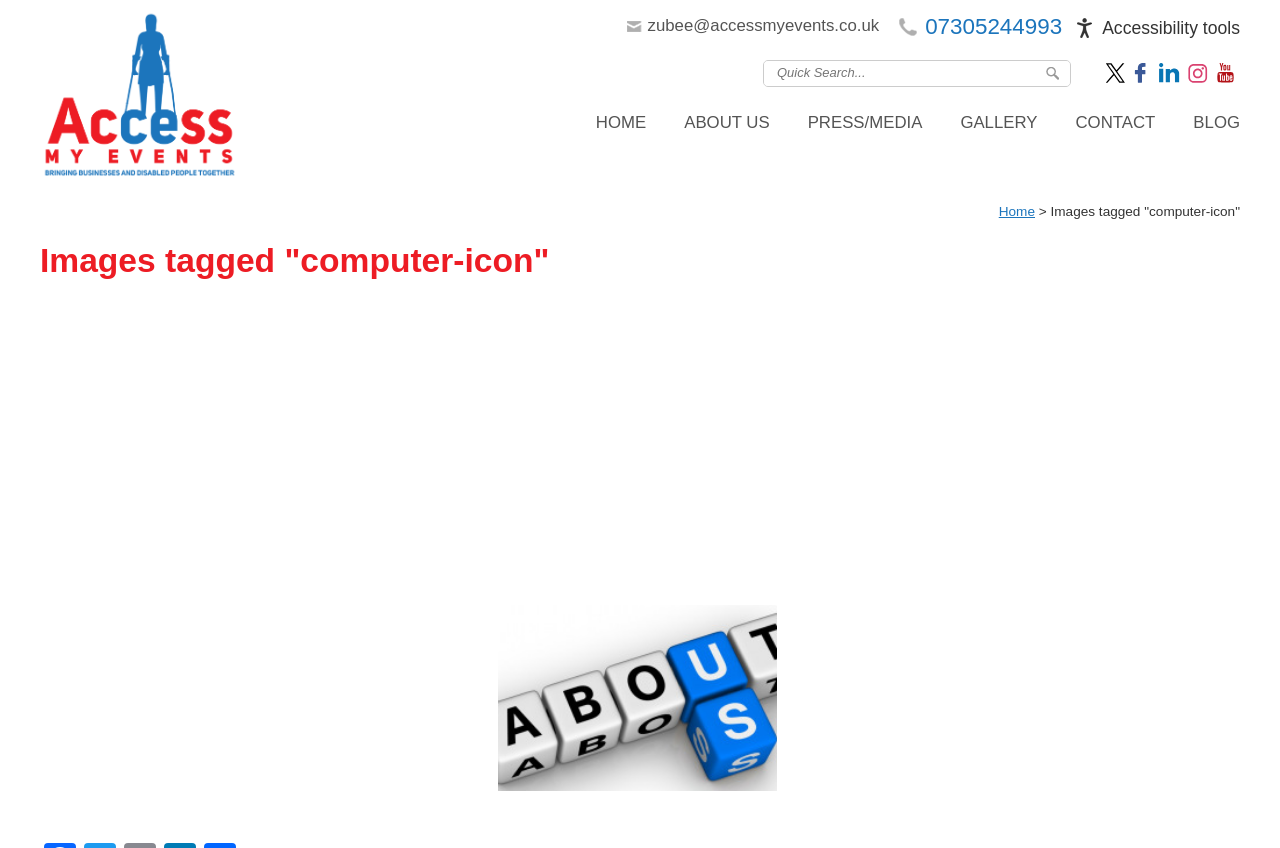Please pinpoint the bounding box coordinates for the region I should click to adhere to this instruction: "View the About us page".

[0.52, 0.114, 0.616, 0.176]